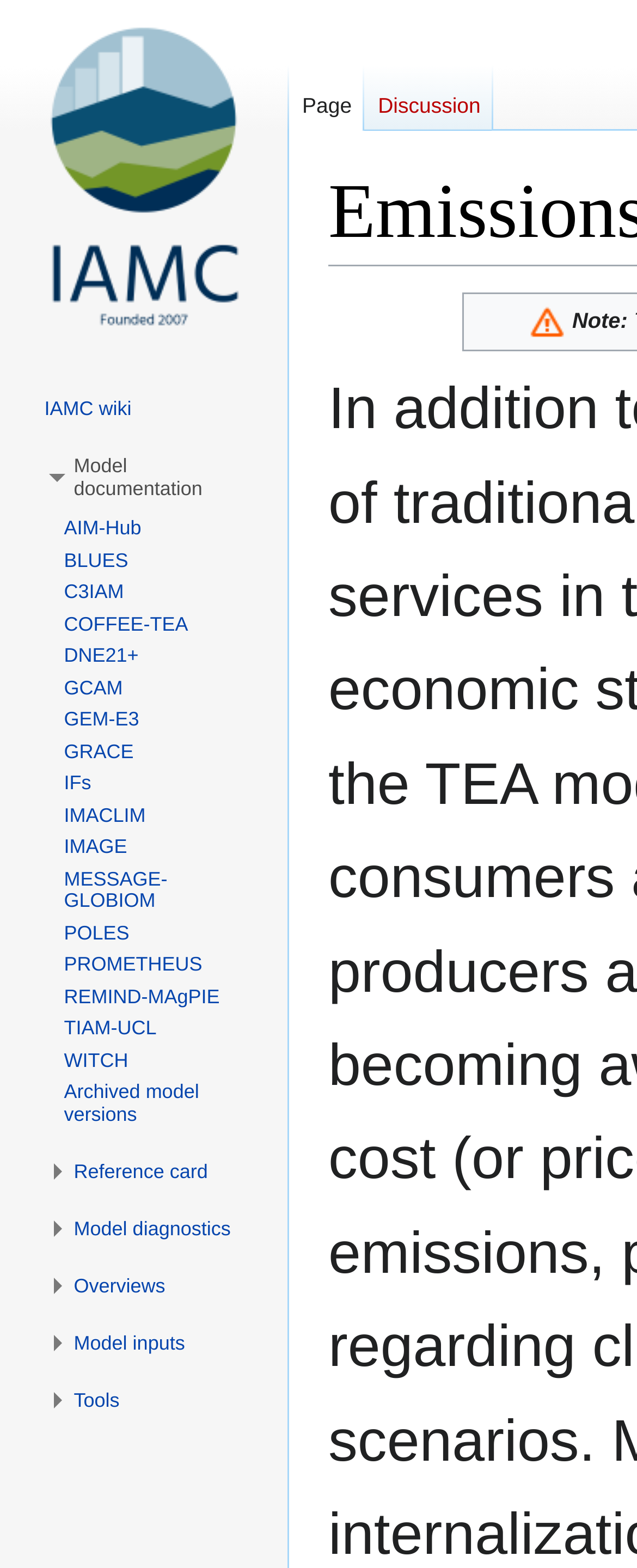Please find the bounding box coordinates of the element that you should click to achieve the following instruction: "Check Model diagnostics". The coordinates should be presented as four float numbers between 0 and 1: [left, top, right, bottom].

[0.116, 0.776, 0.362, 0.791]